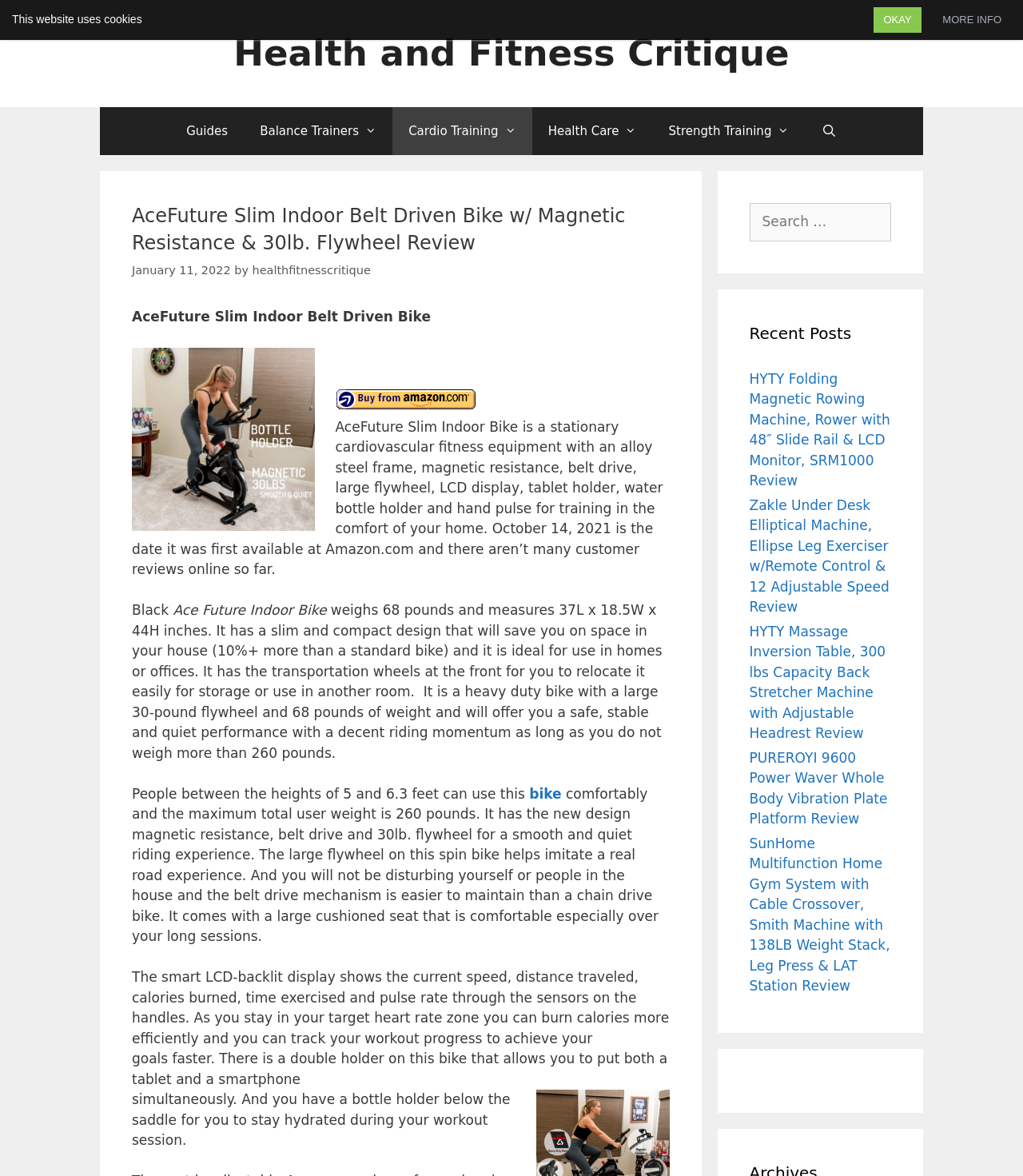Locate the bounding box coordinates of the element that should be clicked to fulfill the instruction: "Check the 'Recent Posts'".

[0.732, 0.273, 0.871, 0.293]